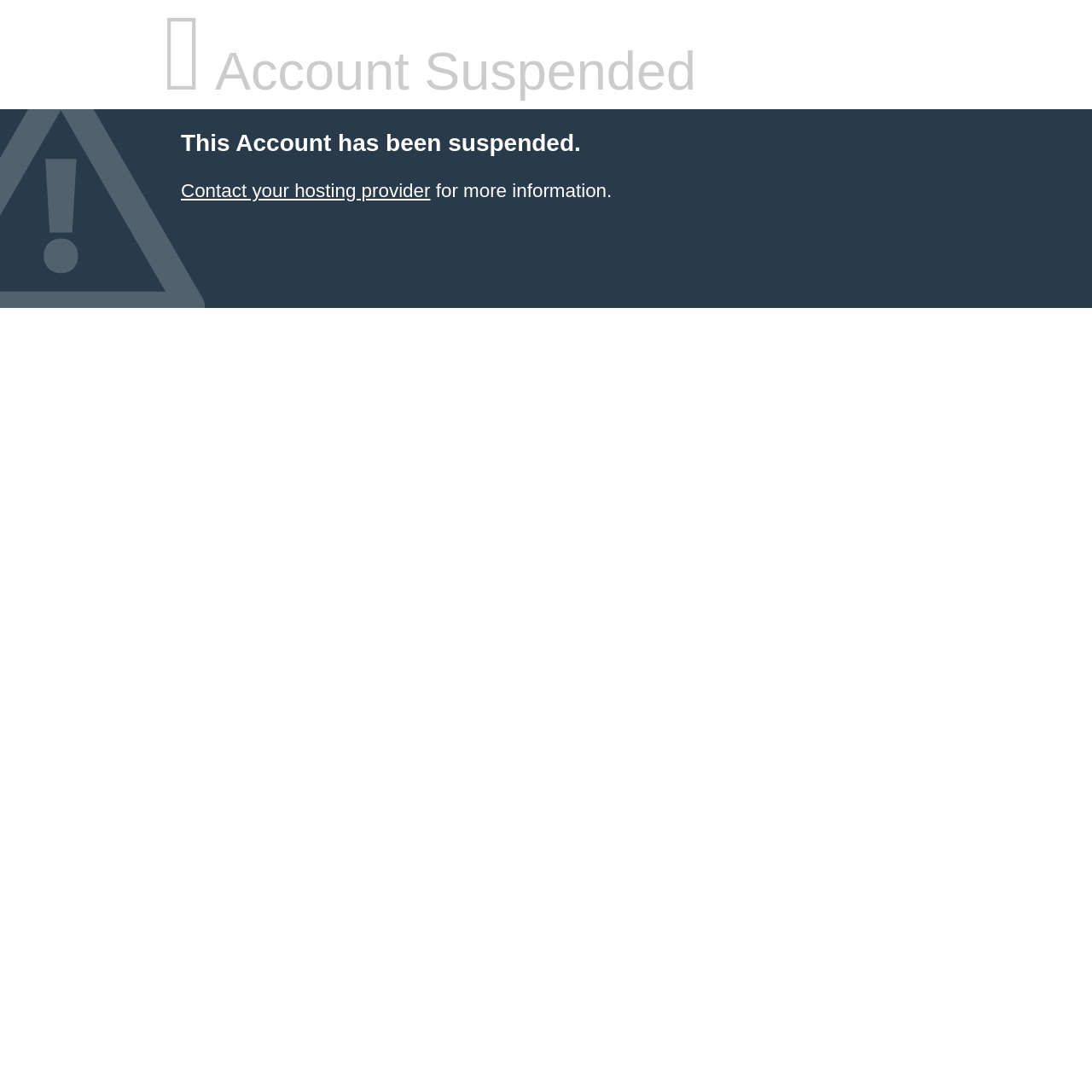From the element description Ghost Stories, predict the bounding box coordinates of the UI element. The coordinates must be specified in the format (top-left x, top-left y, bottom-right x, bottom-right y) and should be within the 0 to 1 range.

None